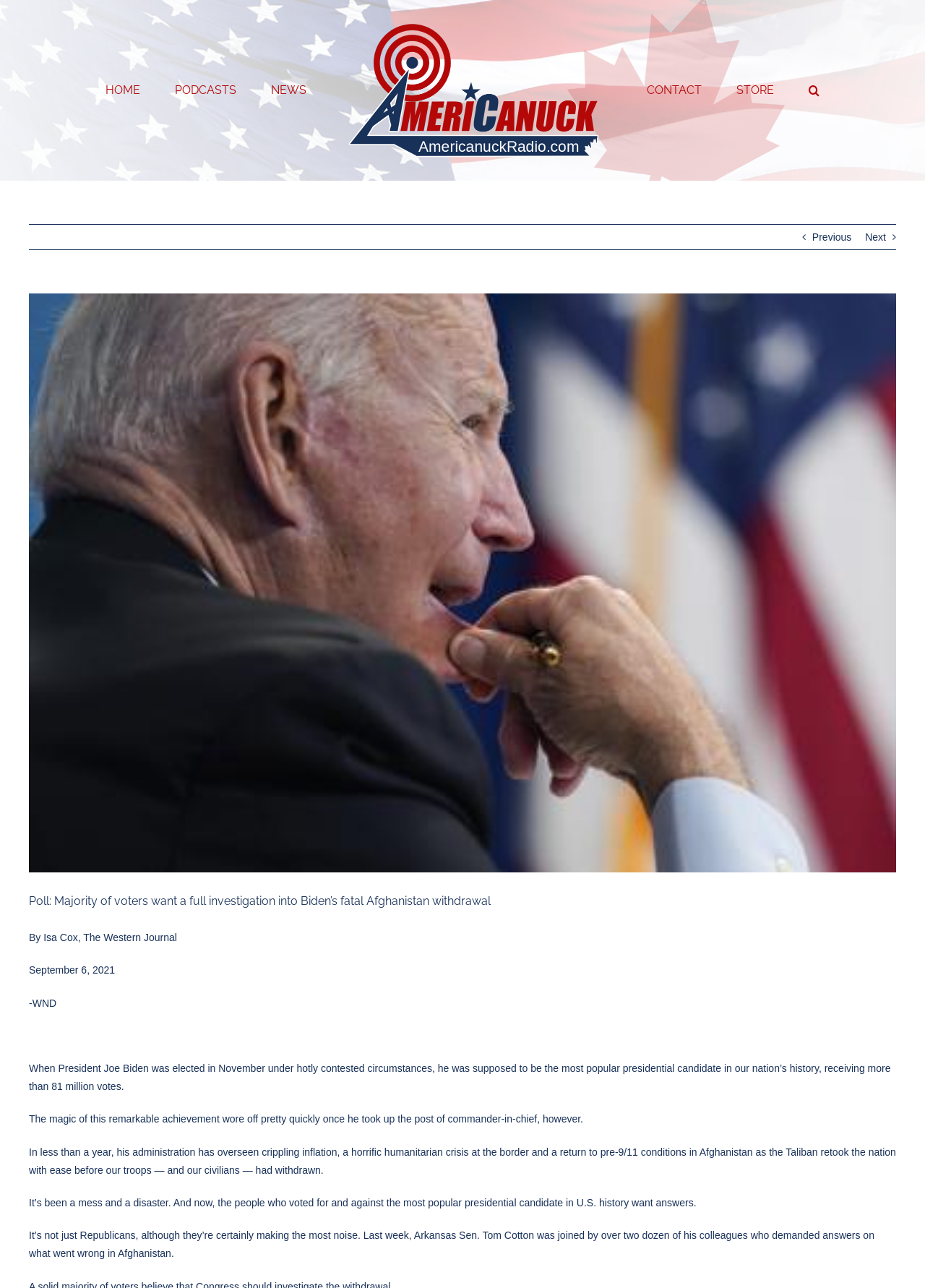Please find and generate the text of the main header of the webpage.

Poll: Majority of voters want a full investigation into Biden’s fatal Afghanistan withdrawal